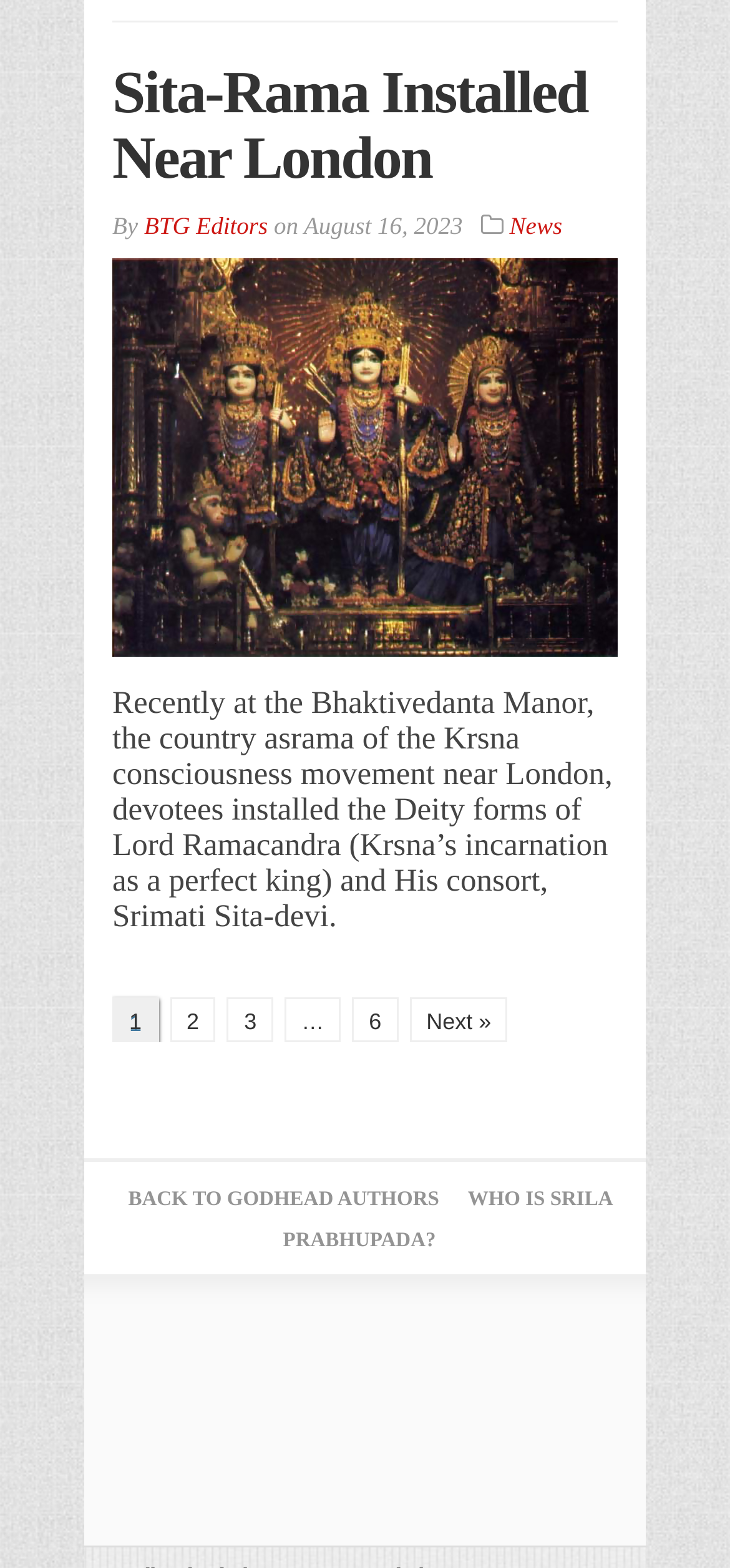Mark the bounding box of the element that matches the following description: "2".

[0.233, 0.636, 0.296, 0.665]